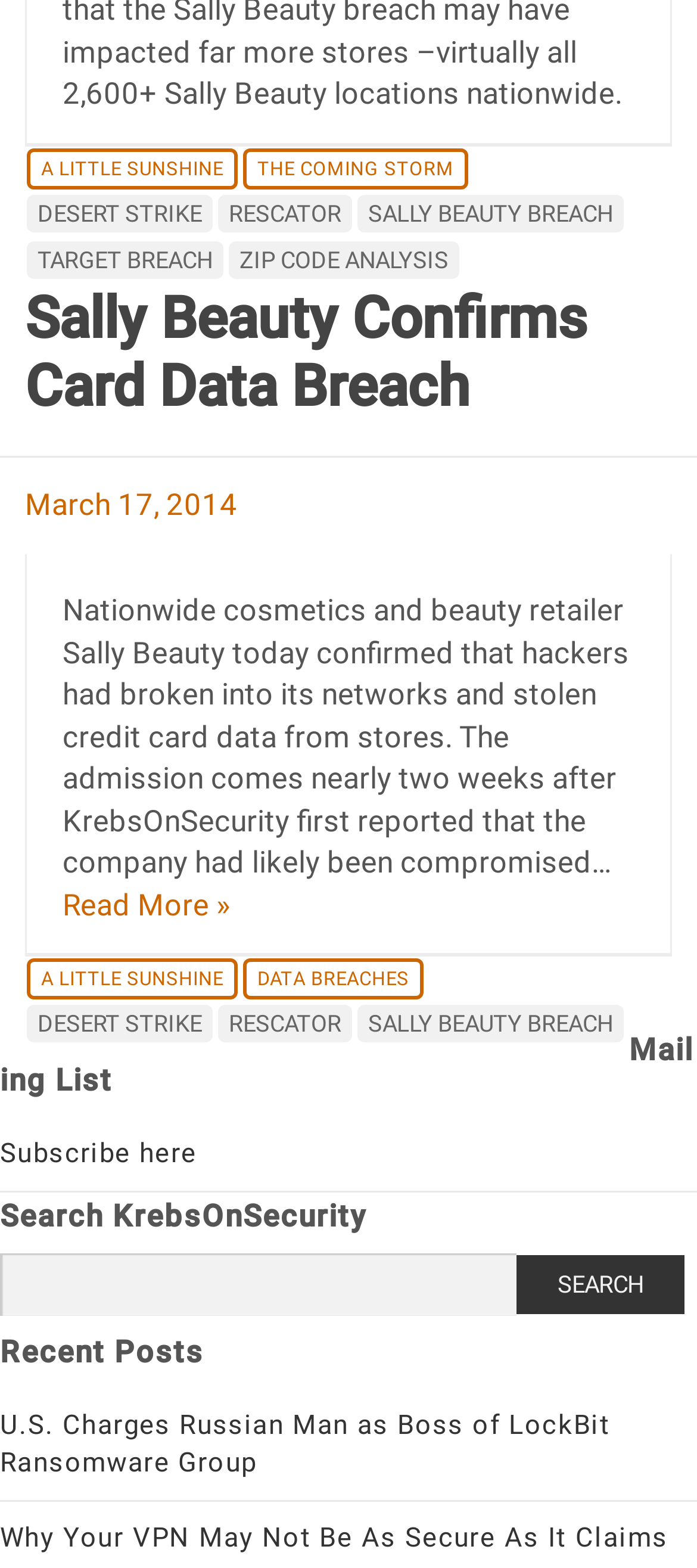Please locate the bounding box coordinates for the element that should be clicked to achieve the following instruction: "Search for something on KrebsOnSecurity". Ensure the coordinates are given as four float numbers between 0 and 1, i.e., [left, top, right, bottom].

[0.0, 0.799, 0.741, 0.839]